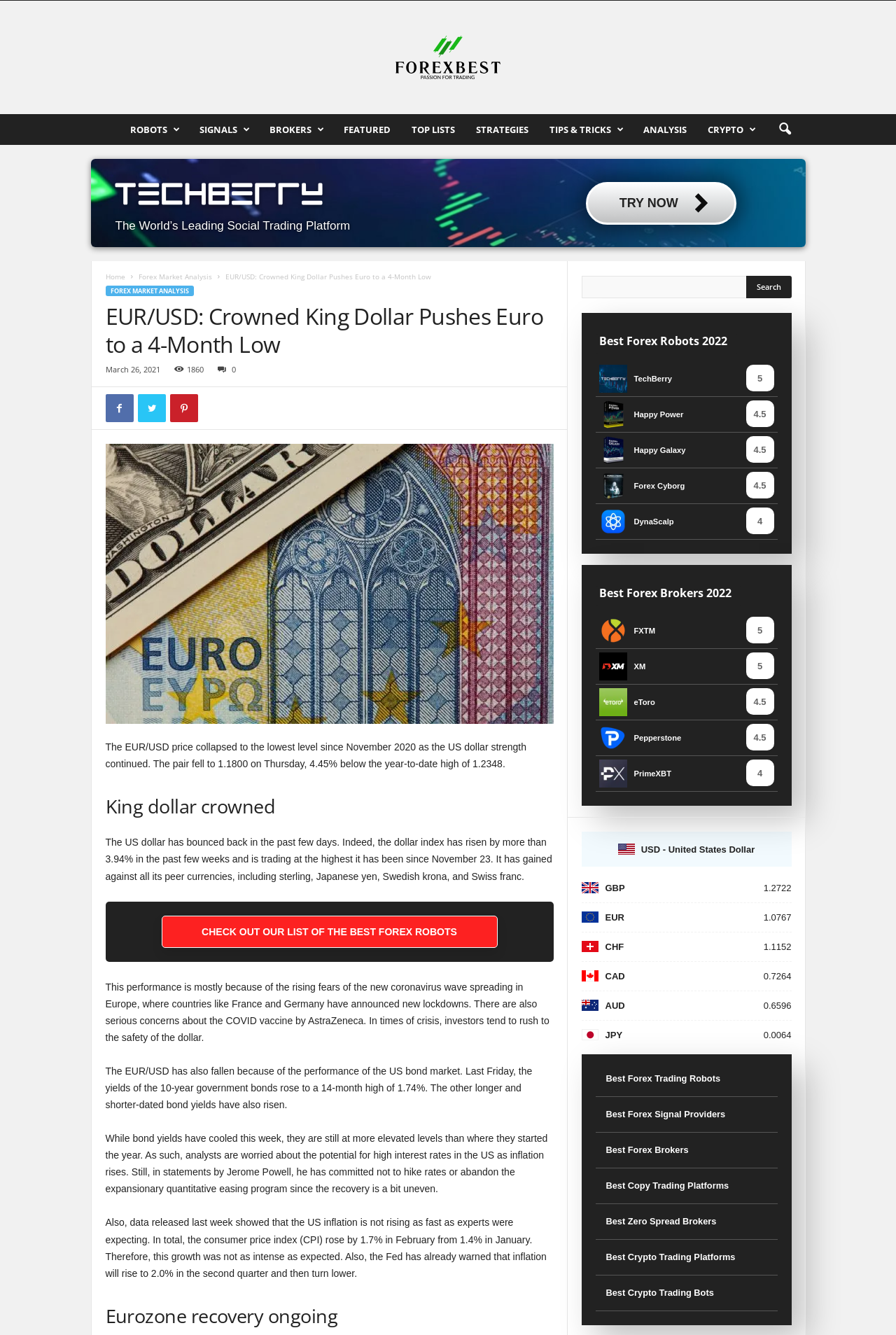Please answer the following question using a single word or phrase: 
What is the name of the Forex robot with a rating of 5?

TechBerry